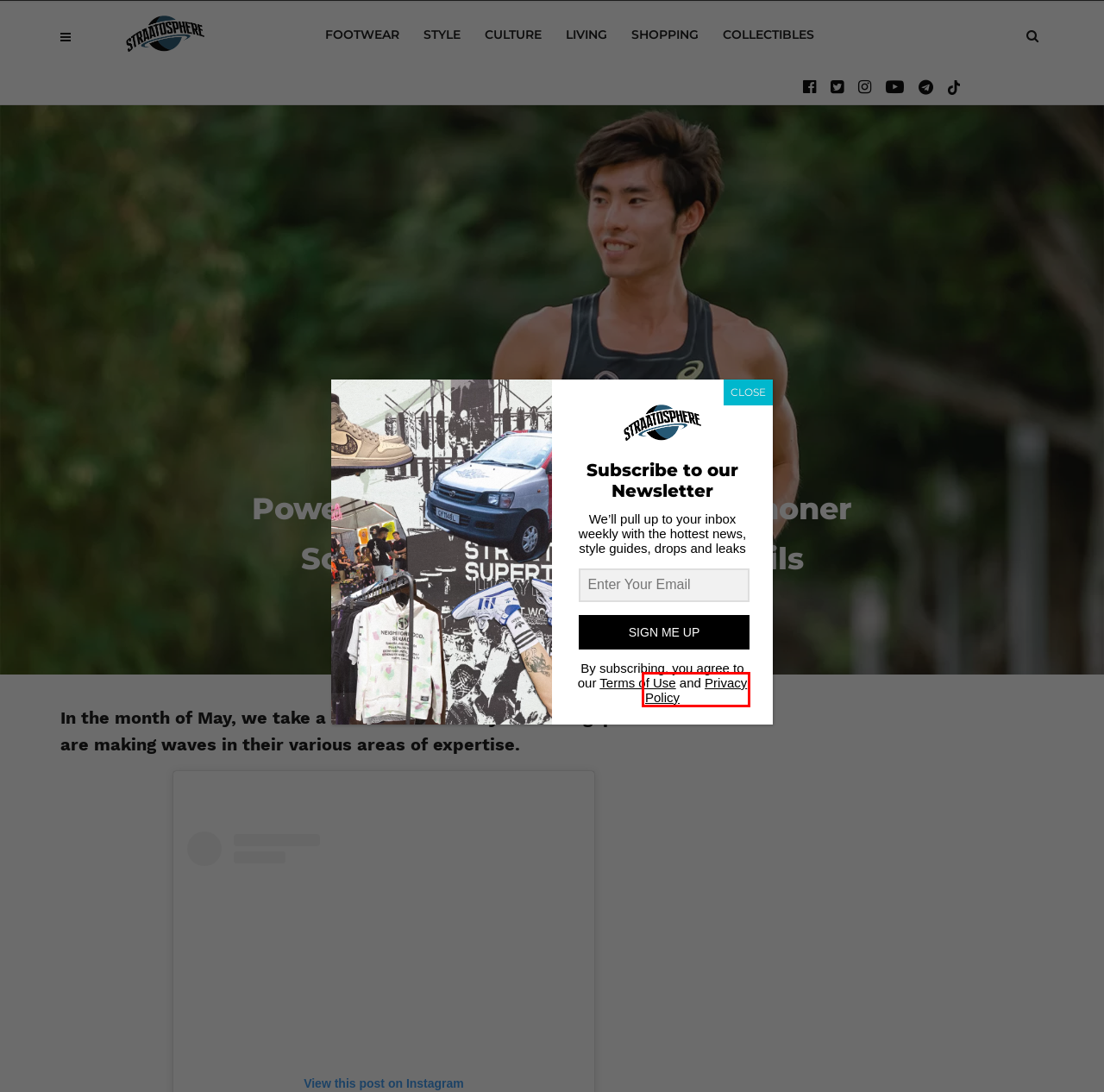Consider the screenshot of a webpage with a red bounding box around an element. Select the webpage description that best corresponds to the new page after clicking the element inside the red bounding box. Here are the candidates:
A. FOOTWEAR Archives - Straatosphere
B. STYLE Archives - Straatosphere
C. SHOPPING Archives - Straatosphere
D. COLLECTIBLES Archives - Straatosphere
E. CULTURE Archives - Straatosphere
F. LIVING Archives - Straatosphere
G. Straatosphere Sneakers, Streetwear, Sports & Lifestyle News - Straatosphere
H. Privacy Policy - Straatosphere

H